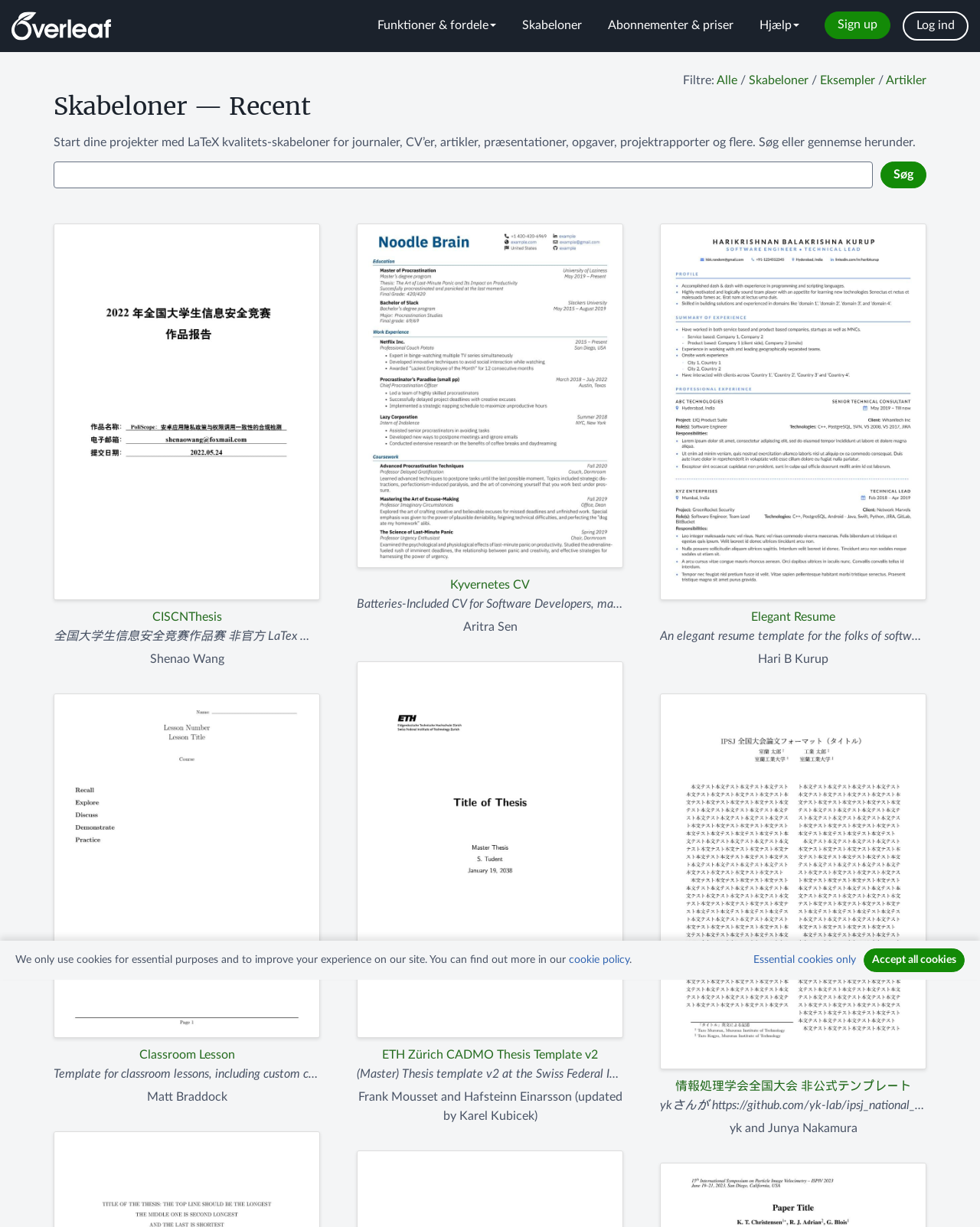Use a single word or phrase to answer the question: What is the purpose of this website?

Create LaTeX documents